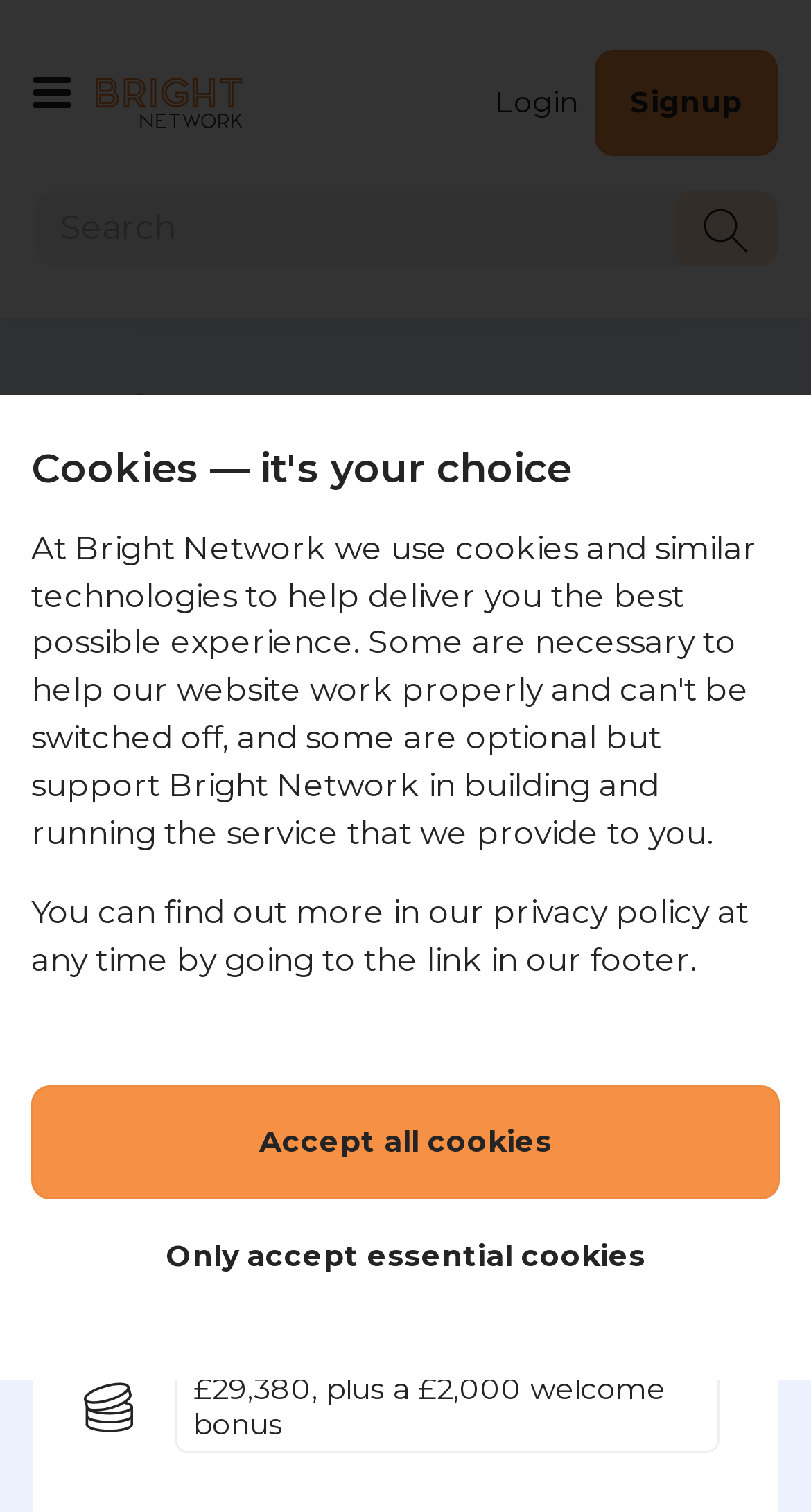Analyze the image and give a detailed response to the question:
What company is offering the Property Graduate Scheme London 2024?

I found the company name by looking at the logo and link that says 'Network Rail logo Network Rail'.